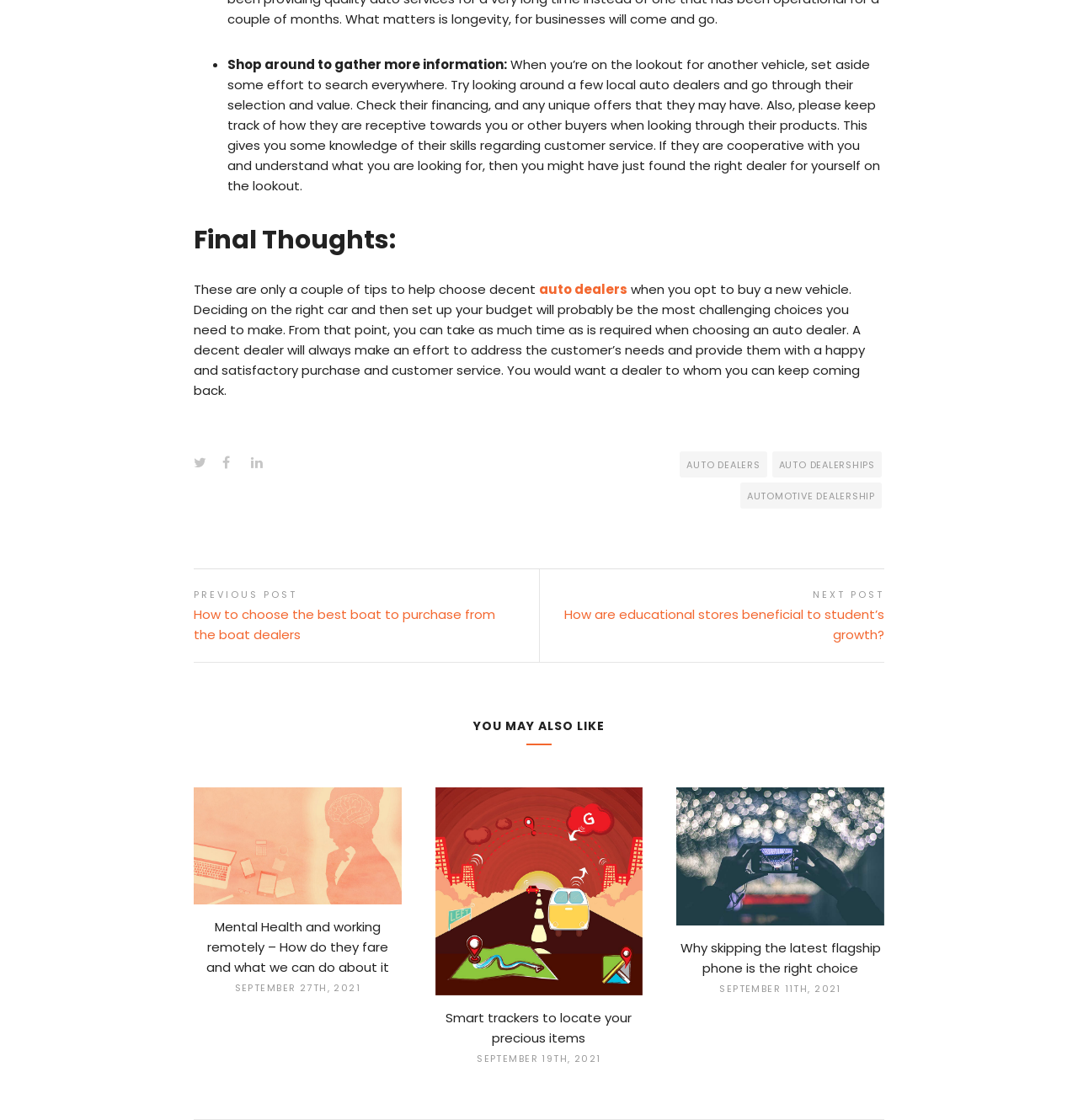Pinpoint the bounding box coordinates of the clickable element needed to complete the instruction: "Click on 'auto dealers'". The coordinates should be provided as four float numbers between 0 and 1: [left, top, right, bottom].

[0.5, 0.25, 0.582, 0.266]